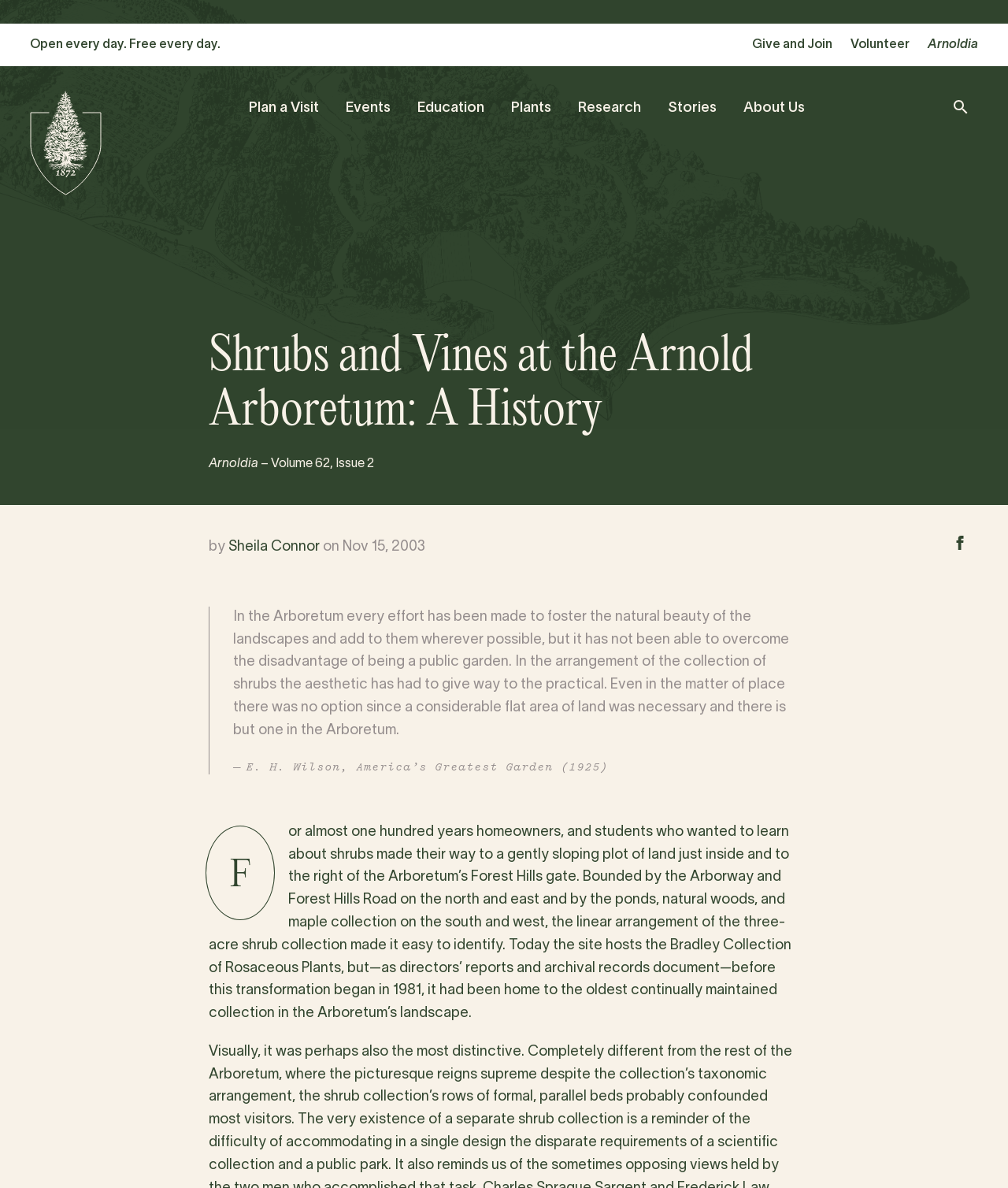Highlight the bounding box coordinates of the element you need to click to perform the following instruction: "Read the article about Shrubs and Vines at the Arnold Arboretum."

[0.207, 0.278, 0.793, 0.369]